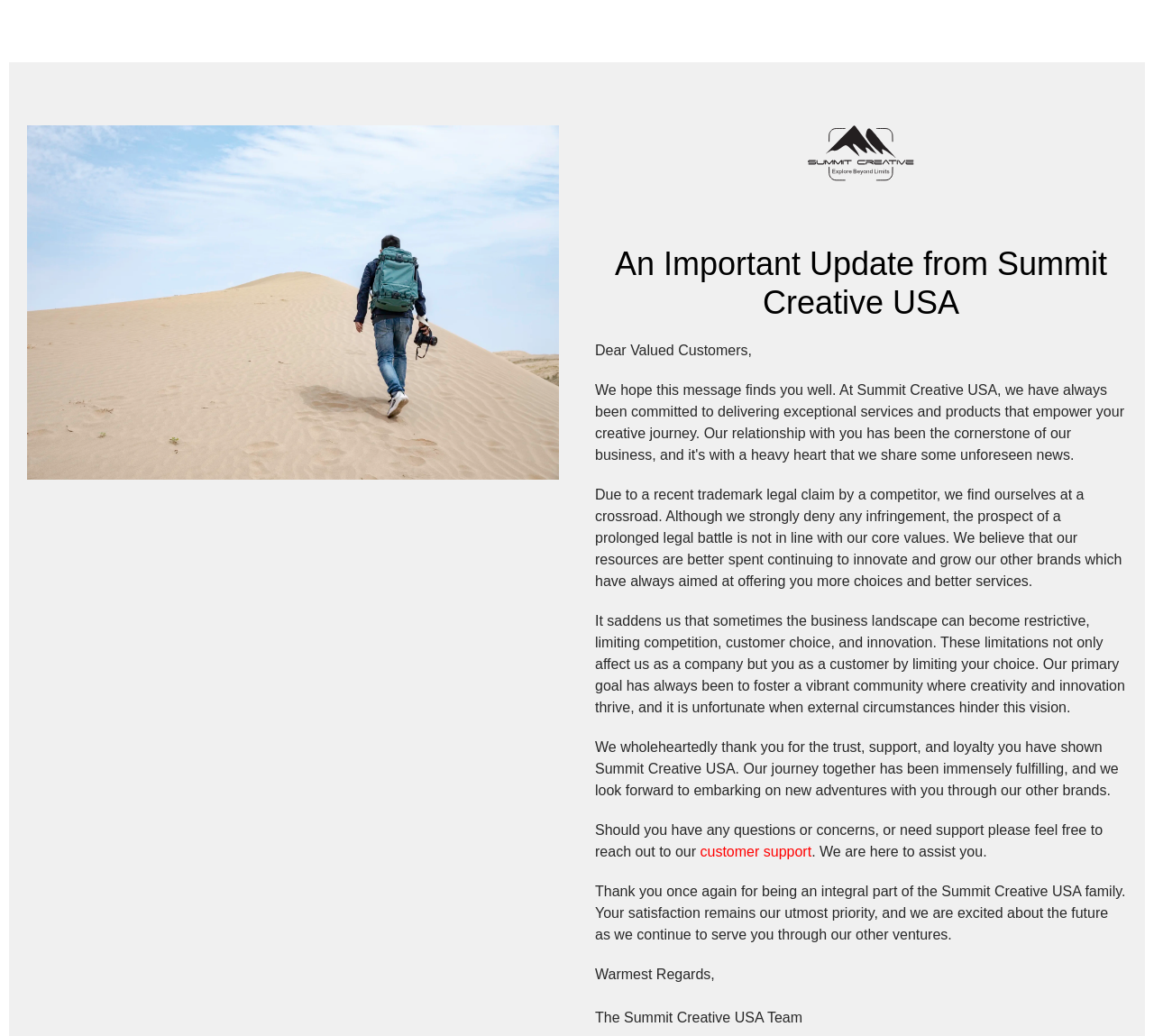Based on the image, provide a detailed and complete answer to the question: 
How can customers reach out for support?

Customers can reach out to Summit Creative USA's customer support for any questions or concerns, as mentioned on the webpage.